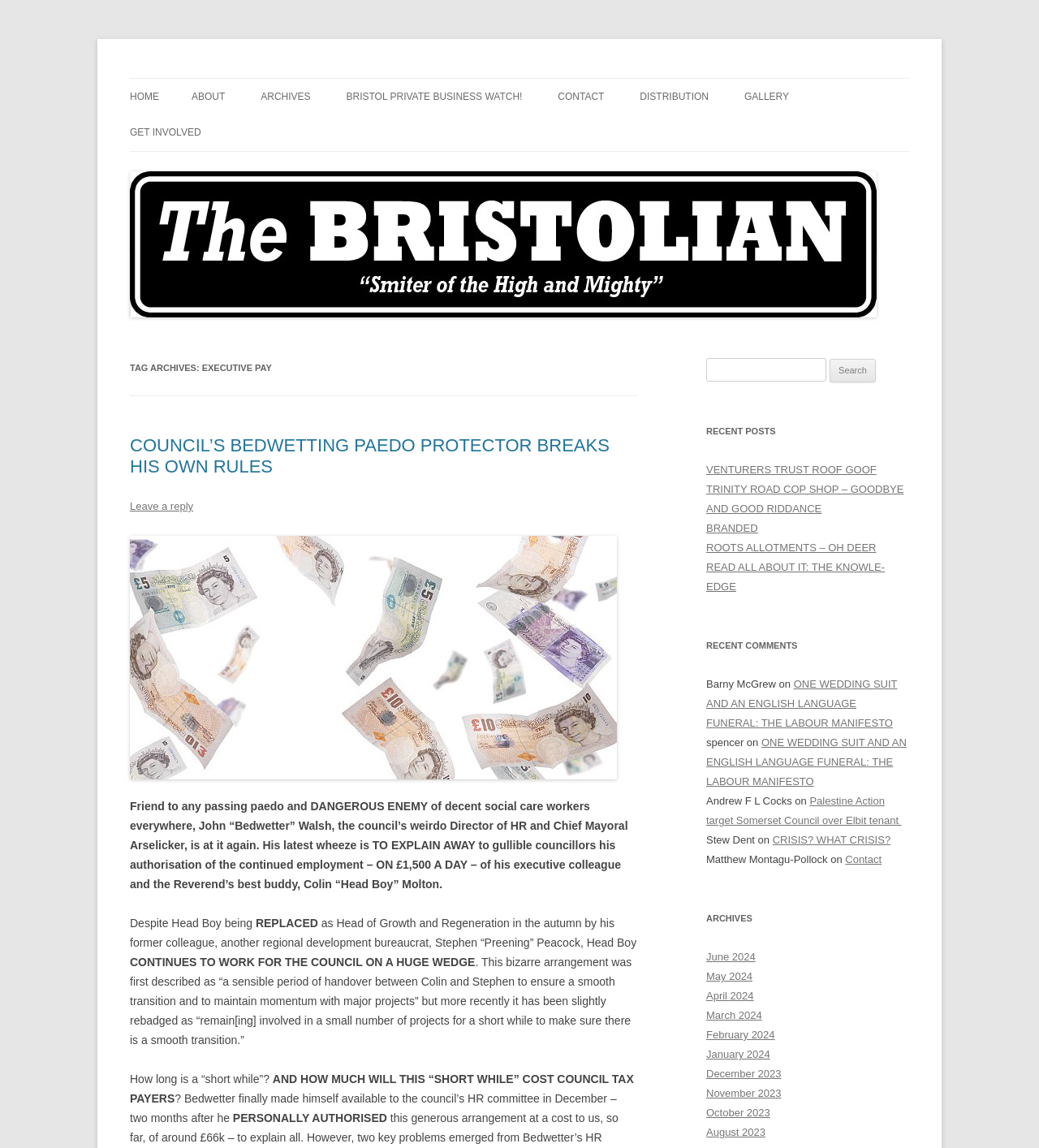Determine the bounding box coordinates for the element that should be clicked to follow this instruction: "Click the 'HOME' link". The coordinates should be given as four float numbers between 0 and 1, in the format [left, top, right, bottom].

[0.125, 0.069, 0.153, 0.1]